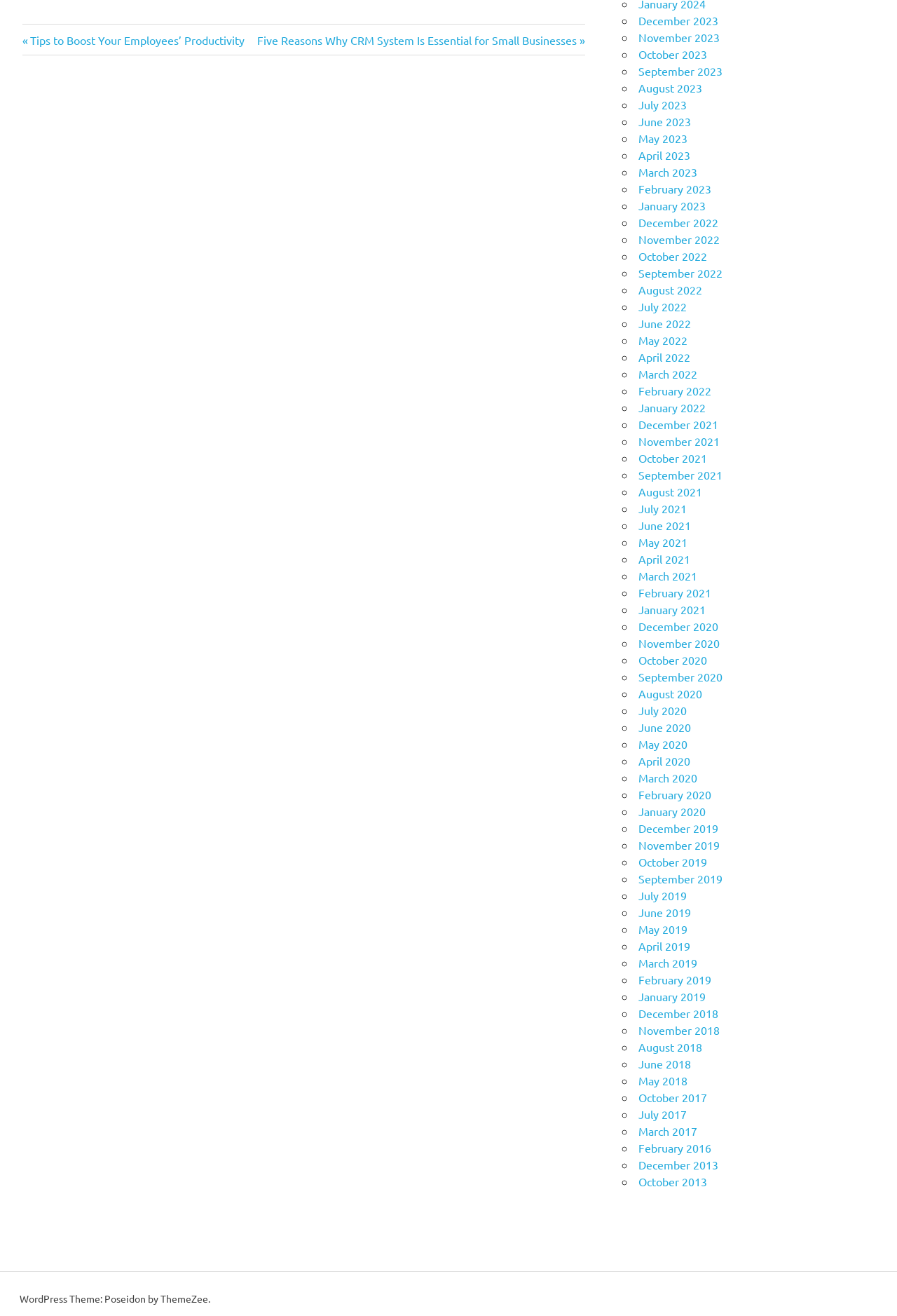Identify the bounding box coordinates of the area you need to click to perform the following instruction: "Read 'Tips to Boost Your Employees’ Productivity' previous post".

[0.025, 0.025, 0.273, 0.035]